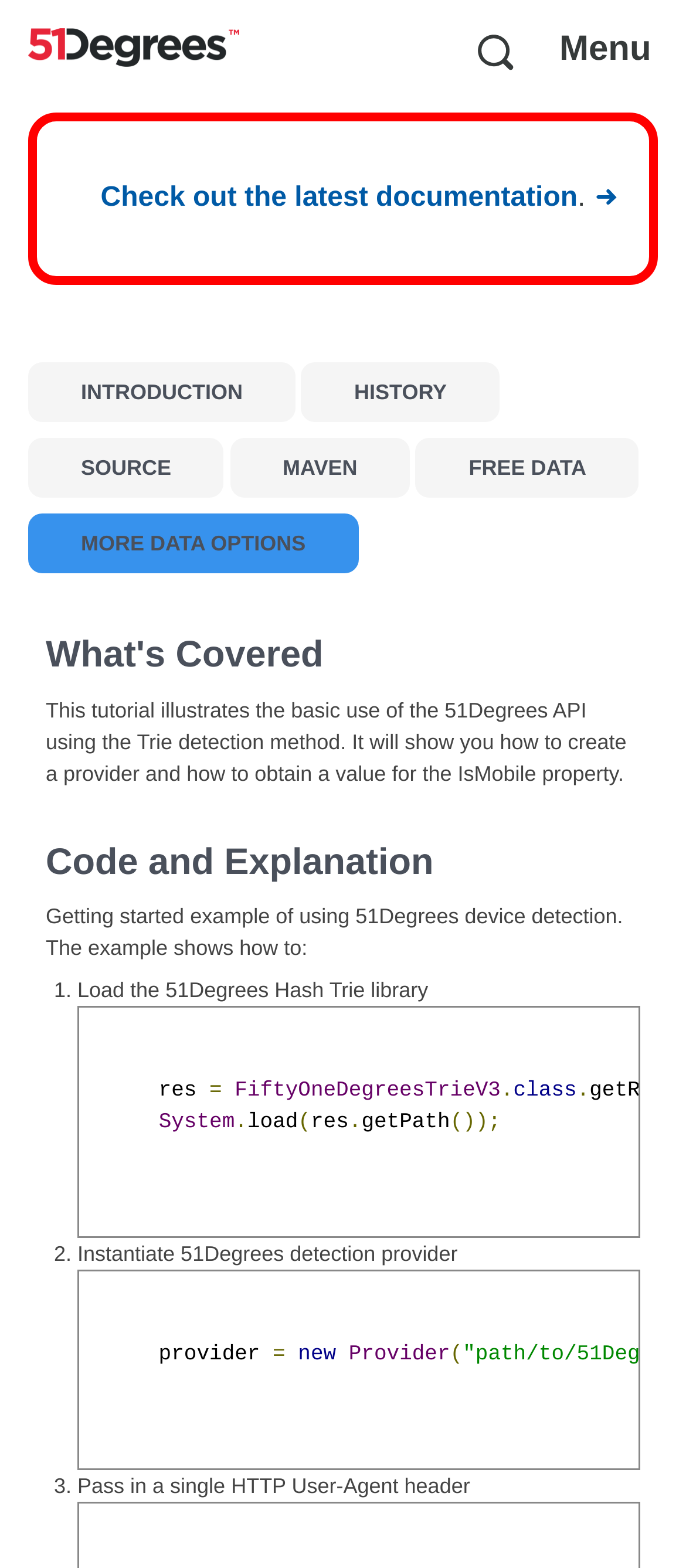Determine the bounding box coordinates of the section I need to click to execute the following instruction: "Click the FREE DATA link". Provide the coordinates as four float numbers between 0 and 1, i.e., [left, top, right, bottom].

[0.606, 0.279, 0.932, 0.317]